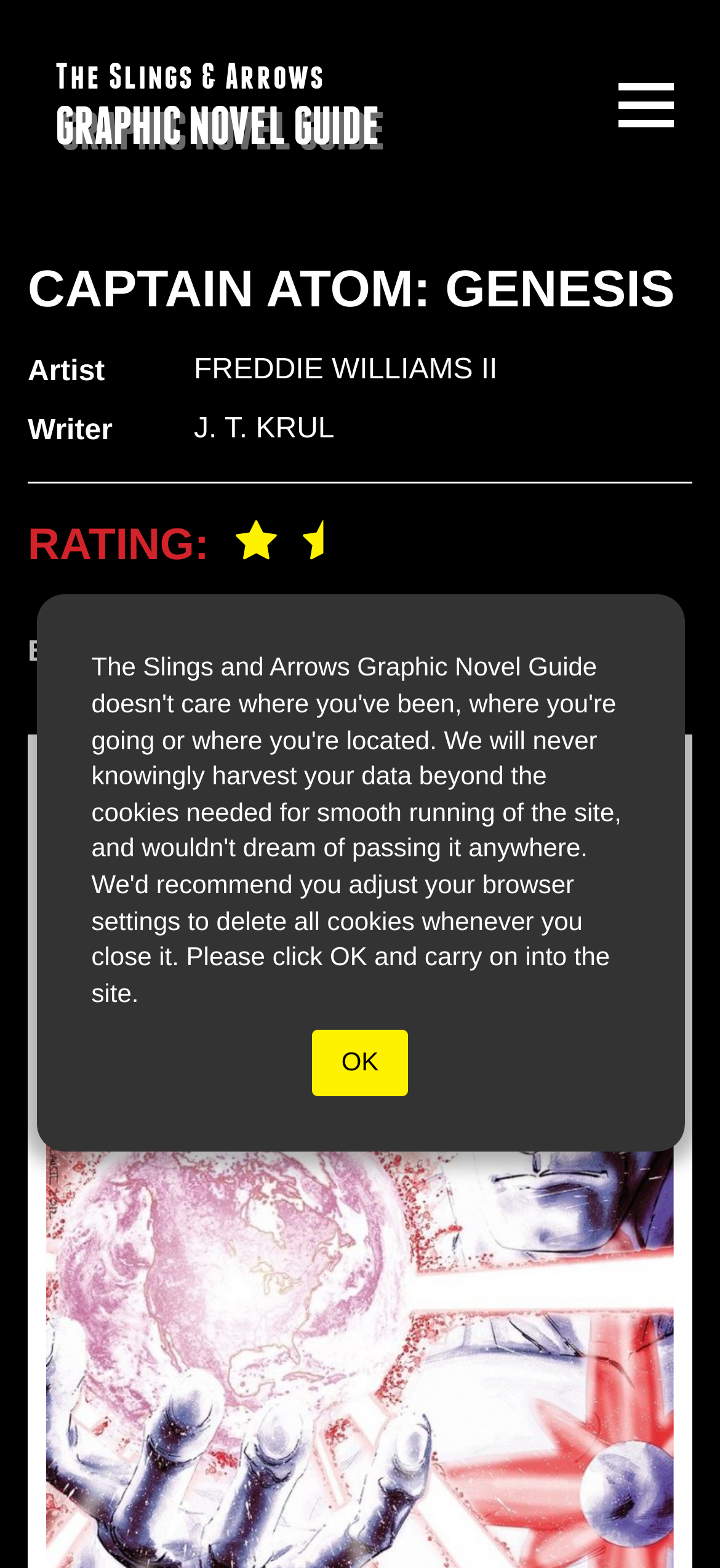Who is the writer of Captain Atom: Genesis?
By examining the image, provide a one-word or phrase answer.

J. T. KRUL